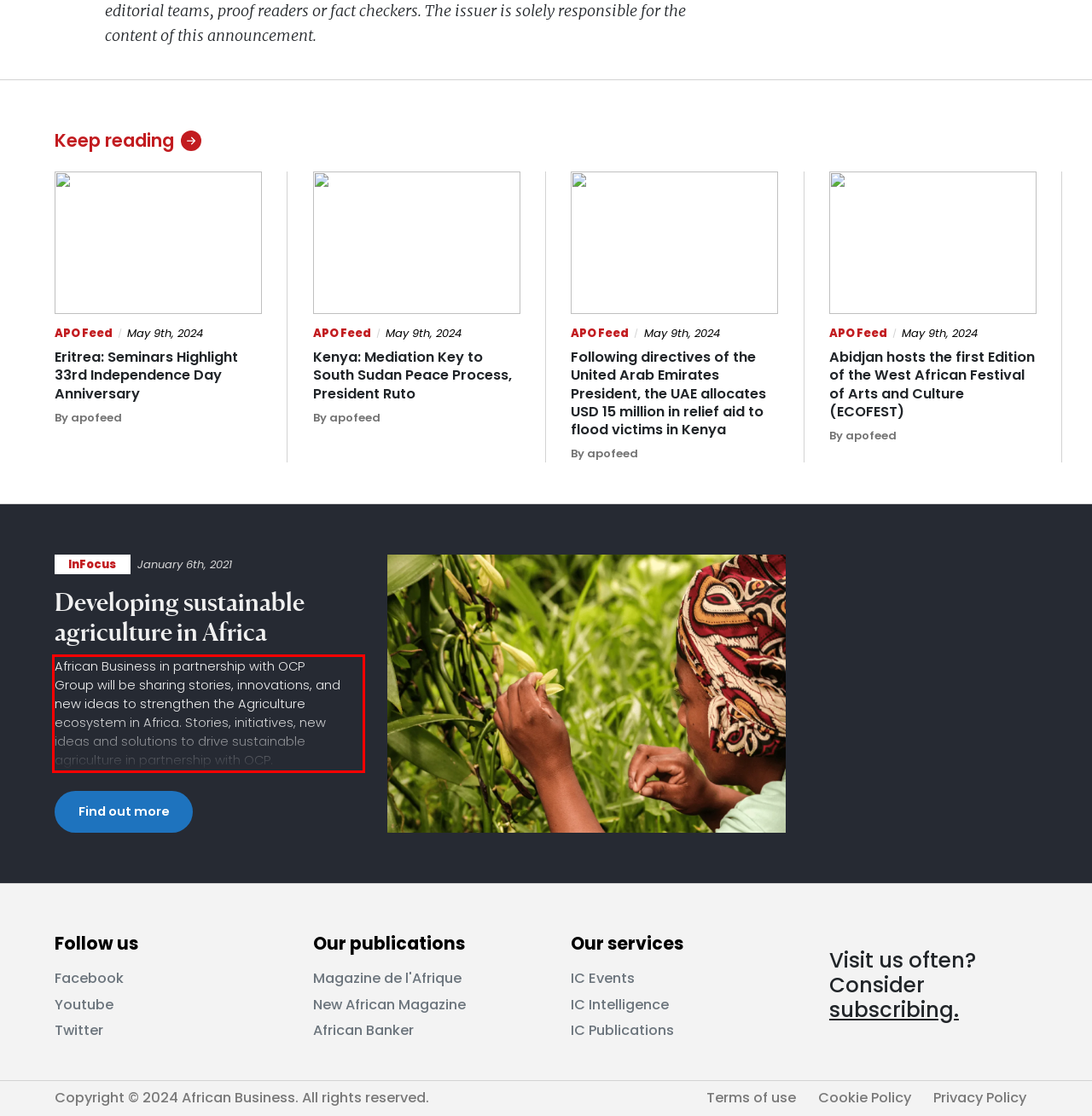Given a webpage screenshot, locate the red bounding box and extract the text content found inside it.

African Business in partnership with OCP Group will be sharing stories, innovations, and new ideas to strengthen the Agriculture ecosystem in Africa. Stories, initiatives, new ideas and solutions to drive sustainable agriculture in partnership with OCP.